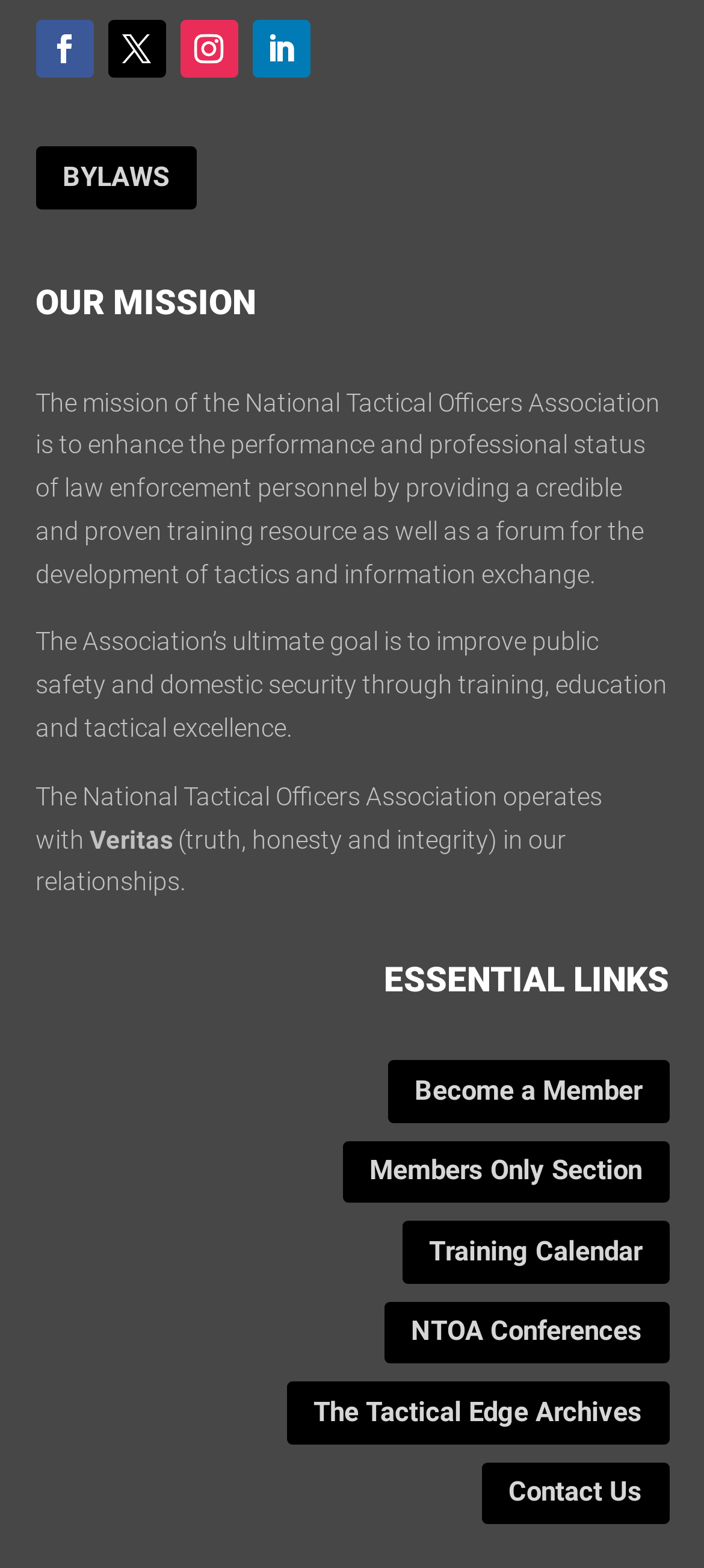Please predict the bounding box coordinates of the element's region where a click is necessary to complete the following instruction: "Contact Us". The coordinates should be represented by four float numbers between 0 and 1, i.e., [left, top, right, bottom].

[0.683, 0.932, 0.95, 0.972]